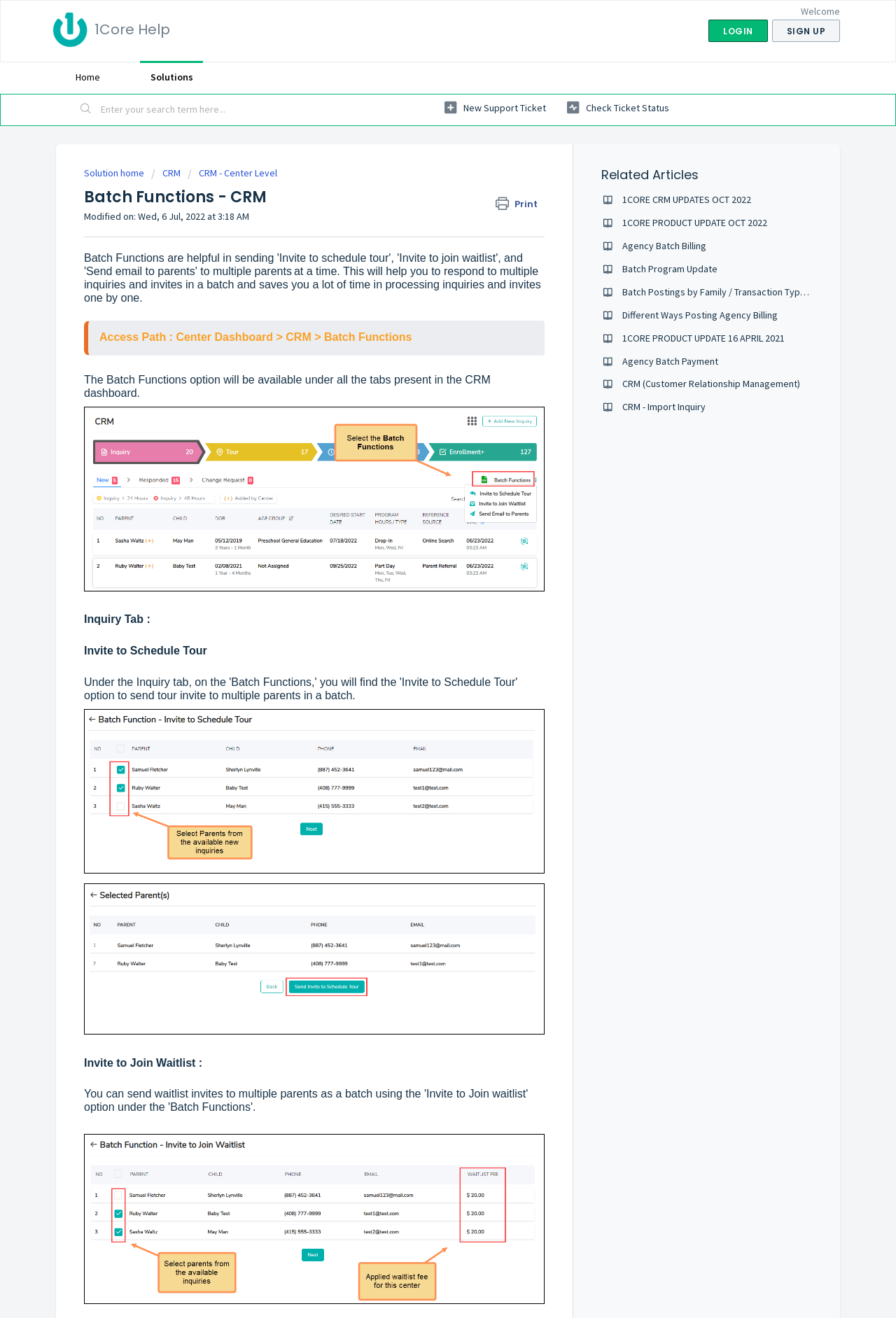How many links are there in the 'Related Articles' section?
Please provide a single word or phrase as your answer based on the screenshot.

9